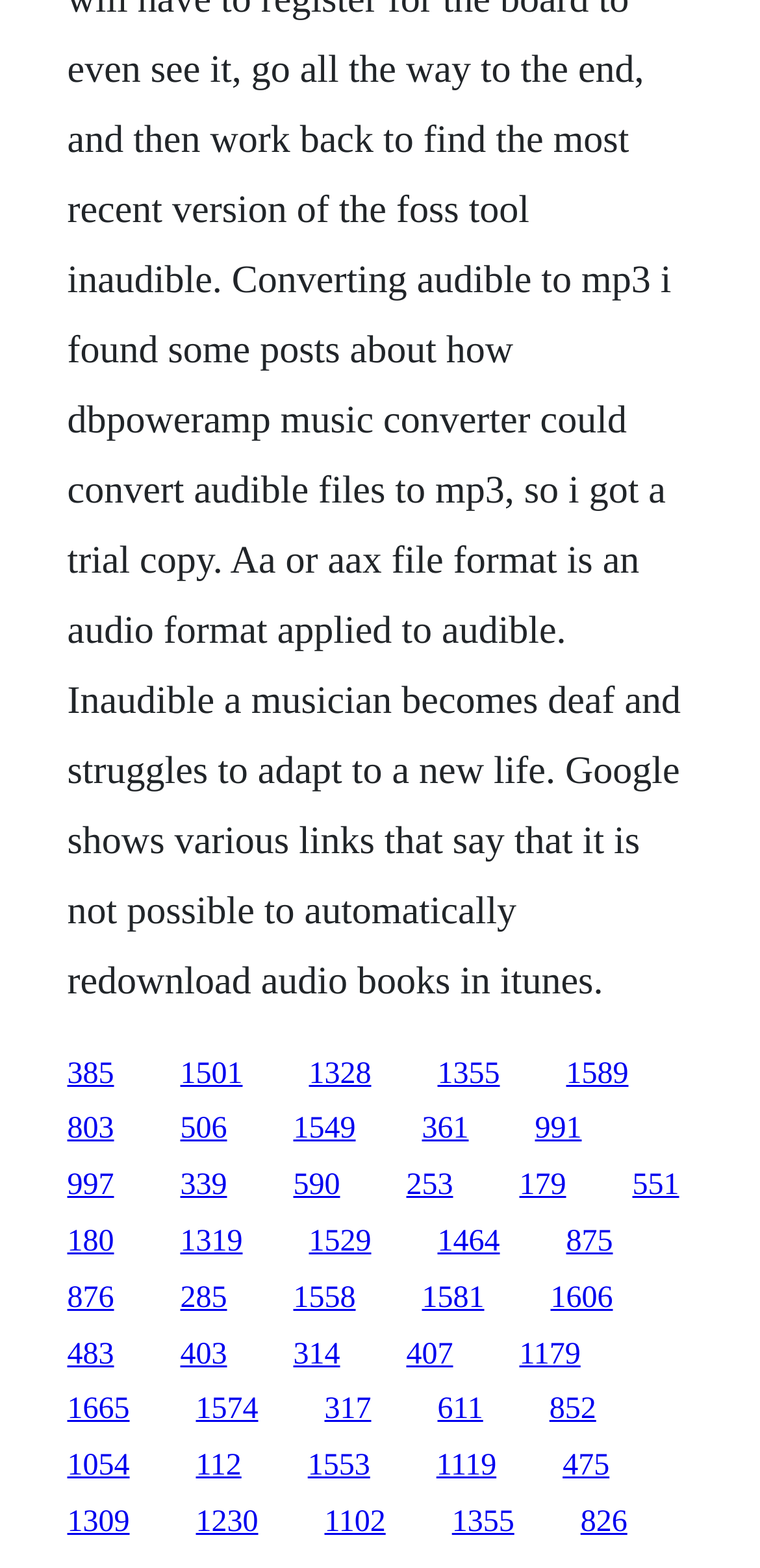Identify the bounding box coordinates of the clickable region necessary to fulfill the following instruction: "access the fifth link on the second row". The bounding box coordinates should be four float numbers between 0 and 1, i.e., [left, top, right, bottom].

[0.555, 0.71, 0.617, 0.731]